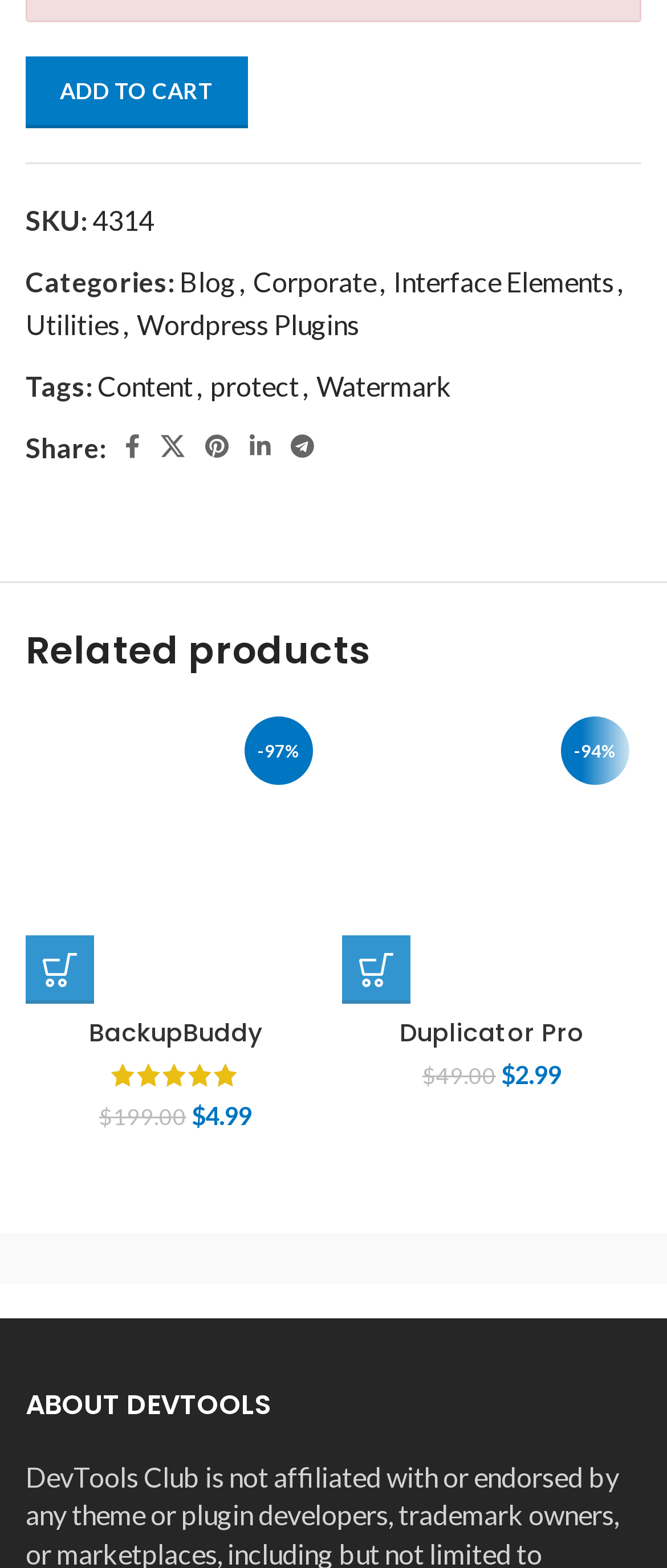Respond with a single word or phrase:
What categories does the product belong to?

Blog, Corporate, Interface Elements, Utilities